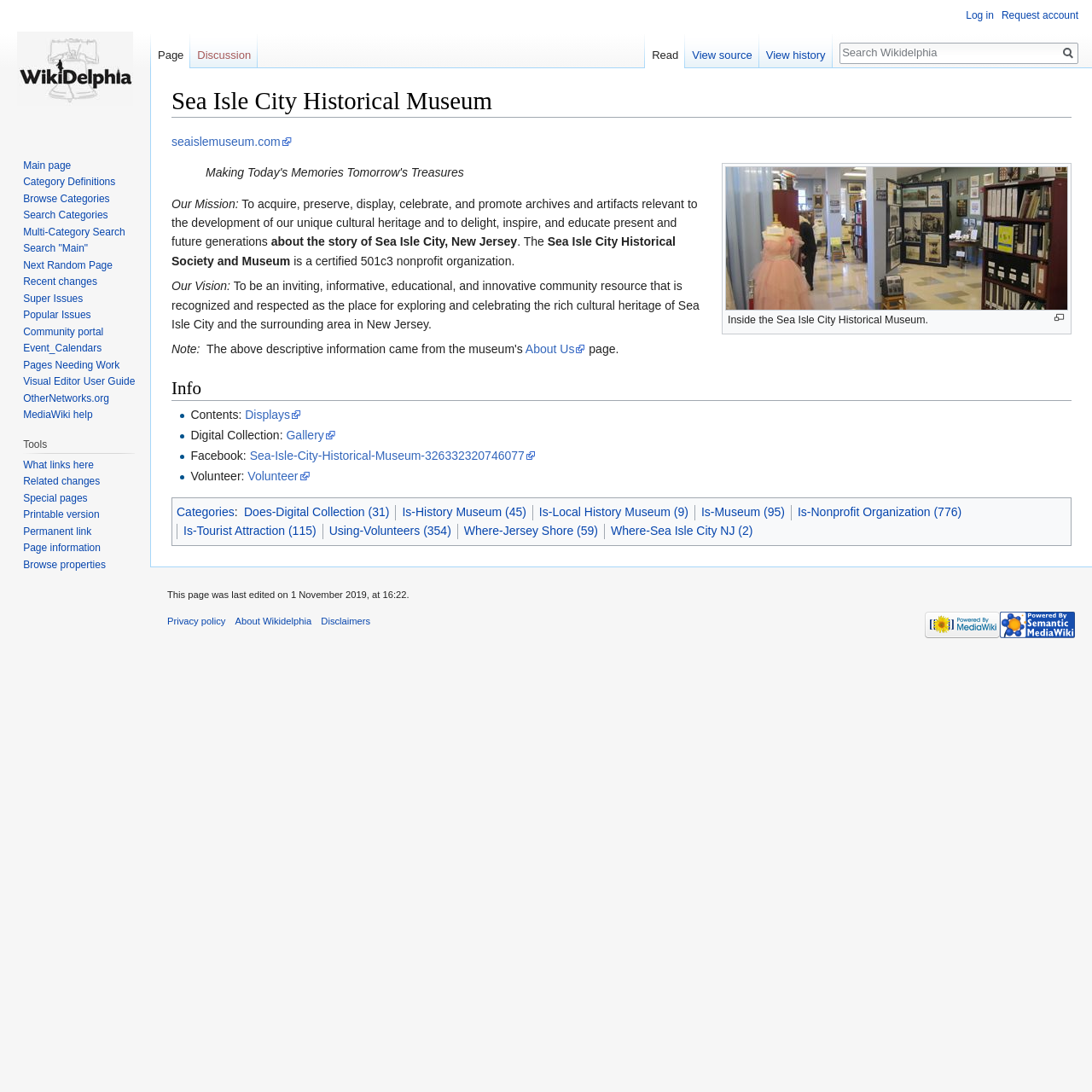What is the name of the museum's Facebook page?
Using the information from the image, provide a comprehensive answer to the question.

This answer can be found in the 'Info' section of the webpage, under the 'Facebook' link, which has the text 'Sea-Isle-City-Historical-Museum-326332320746077'.